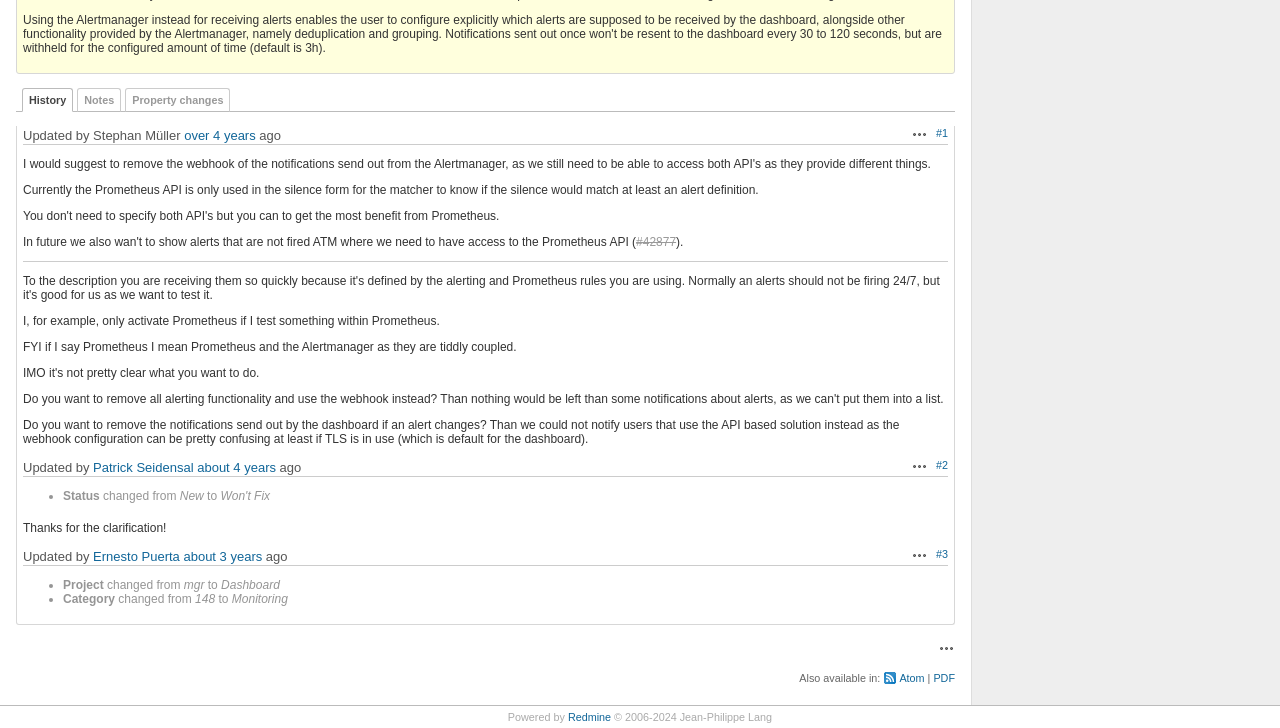Determine the bounding box of the UI component based on this description: "about 3 years". The bounding box coordinates should be four float values between 0 and 1, i.e., [left, top, right, bottom].

[0.143, 0.754, 0.205, 0.775]